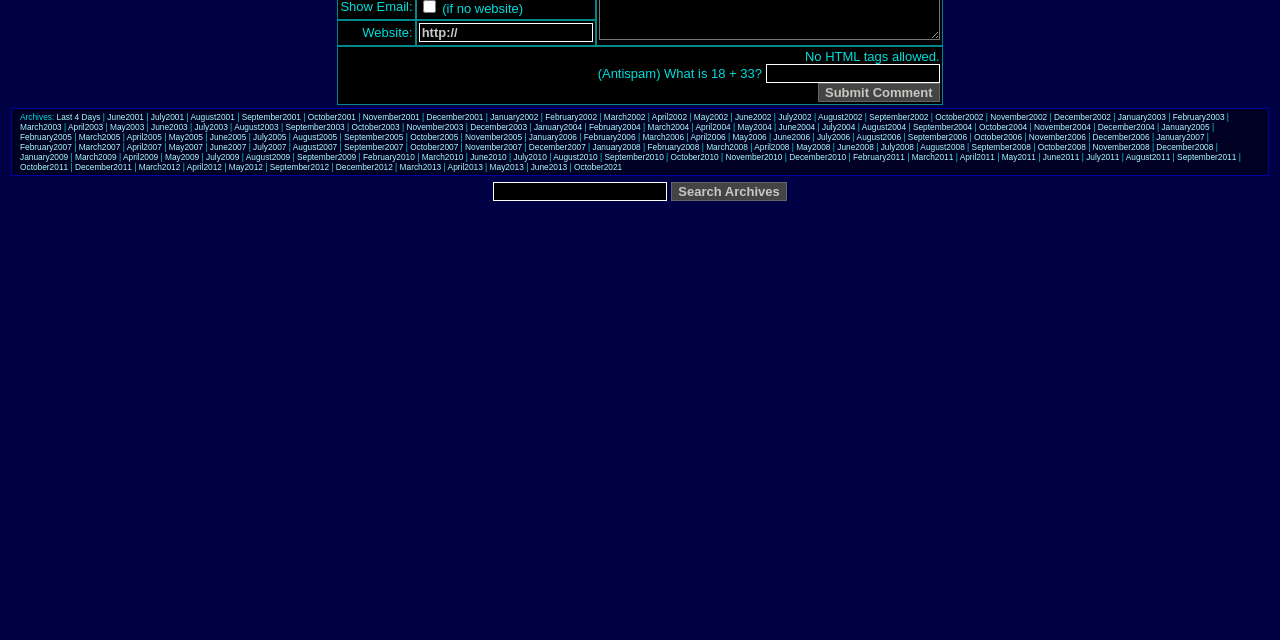Locate and provide the bounding box coordinates for the HTML element that matches this description: "input value="http://" name="url" value="http://"".

[0.327, 0.037, 0.463, 0.066]